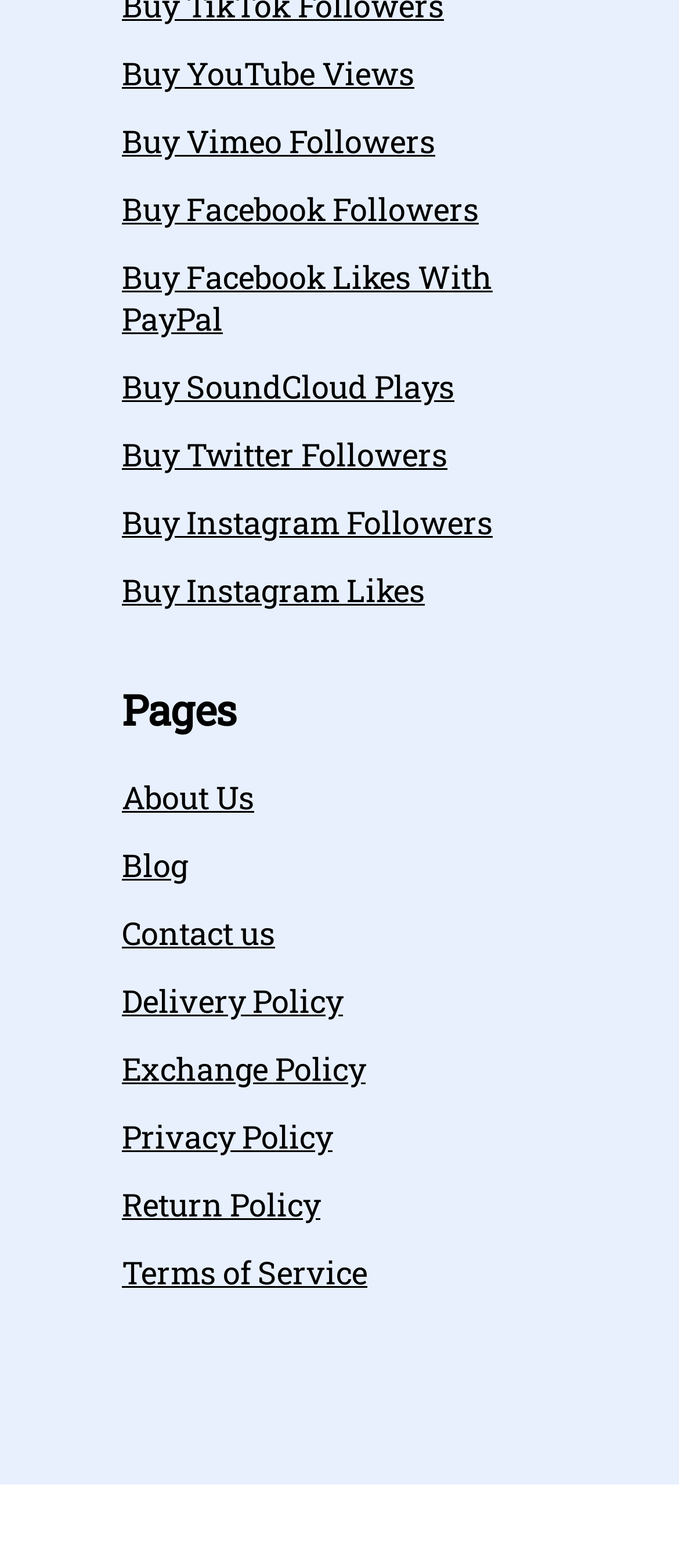Provide a short, one-word or phrase answer to the question below:
Is there a link to buy TikTok followers?

No